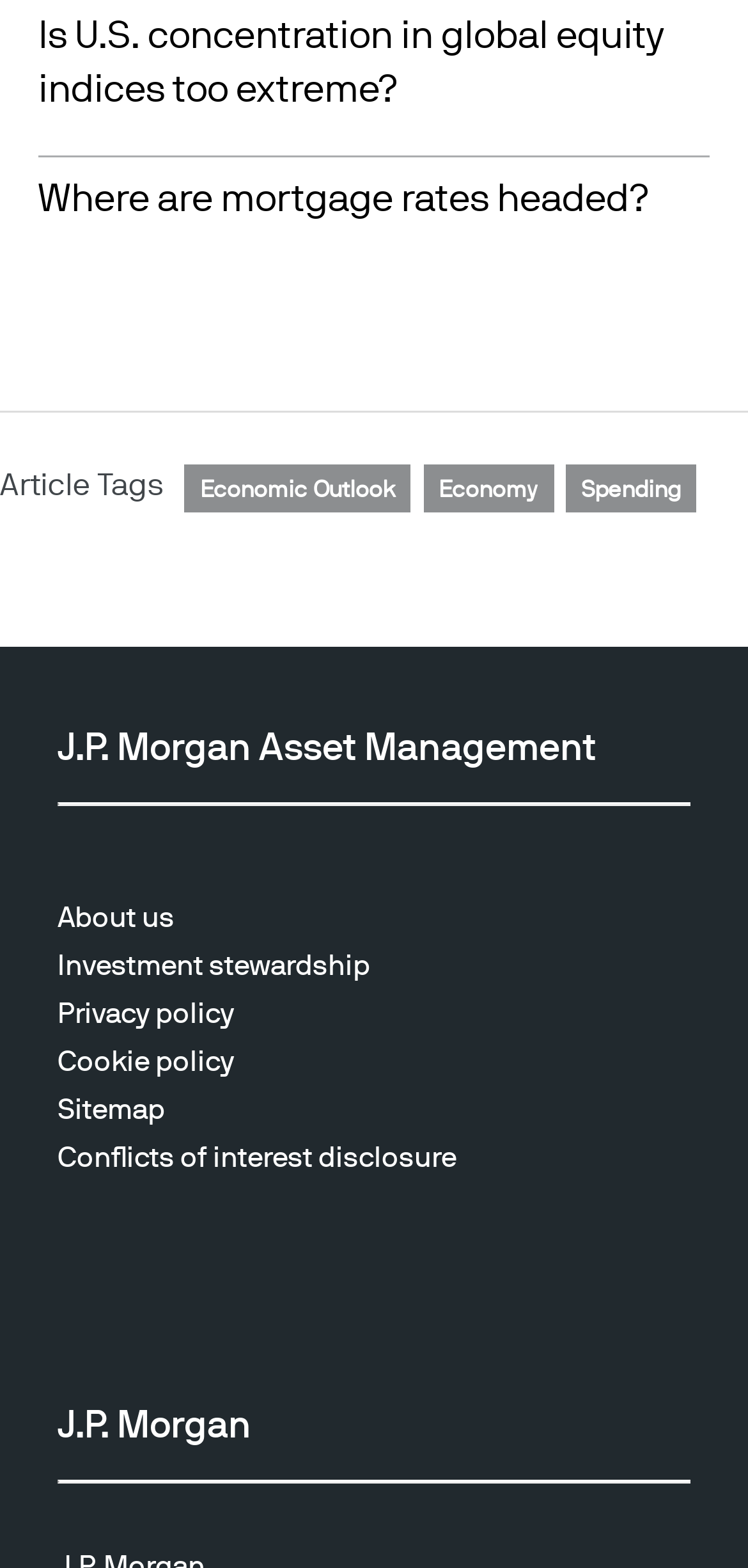Please provide a comprehensive response to the question based on the details in the image: What is the name of the company?

I found the company name by looking at the StaticText element with the text 'J.P. Morgan Asset Management' and another StaticText element with the text 'J.P. Morgan'. Both of these elements are likely to be referring to the same company, so I concluded that the company name is J.P. Morgan.